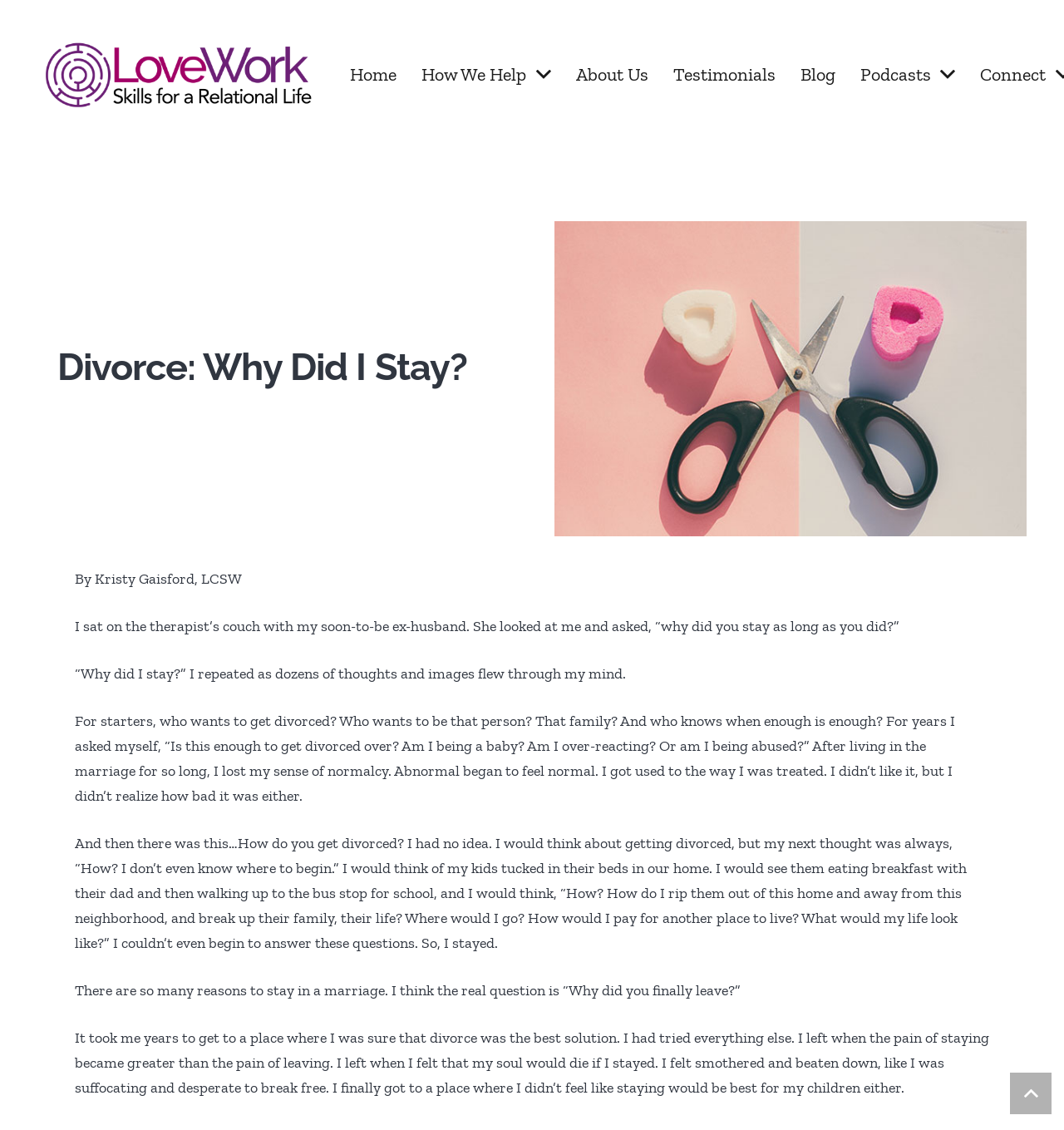Identify and provide the main heading of the webpage.

Divorce: Why Did I Stay?